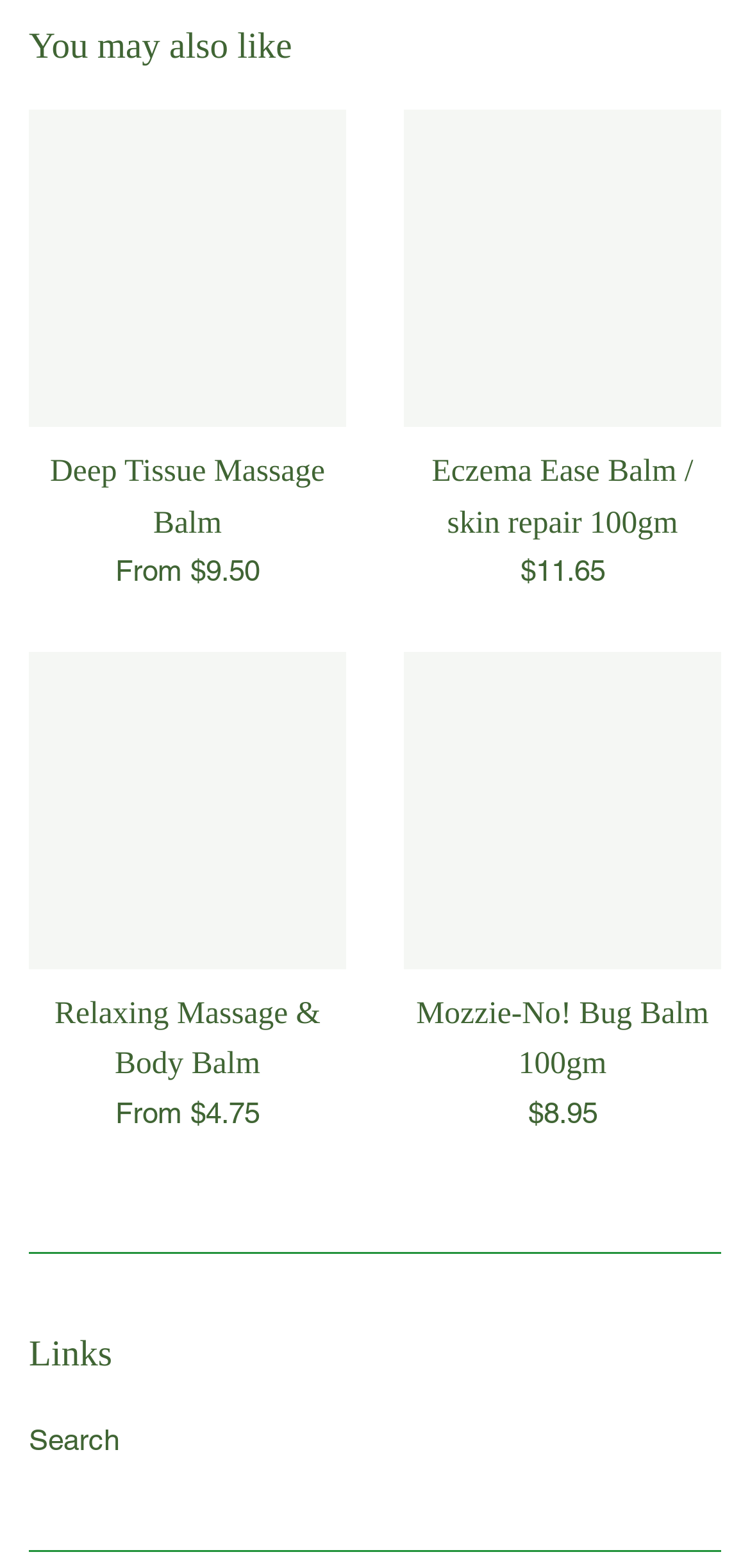Can you find the bounding box coordinates for the element to click on to achieve the instruction: "View the 'Eczema Ease Balm / skin repair 100gm' product"?

[0.538, 0.07, 0.962, 0.273]